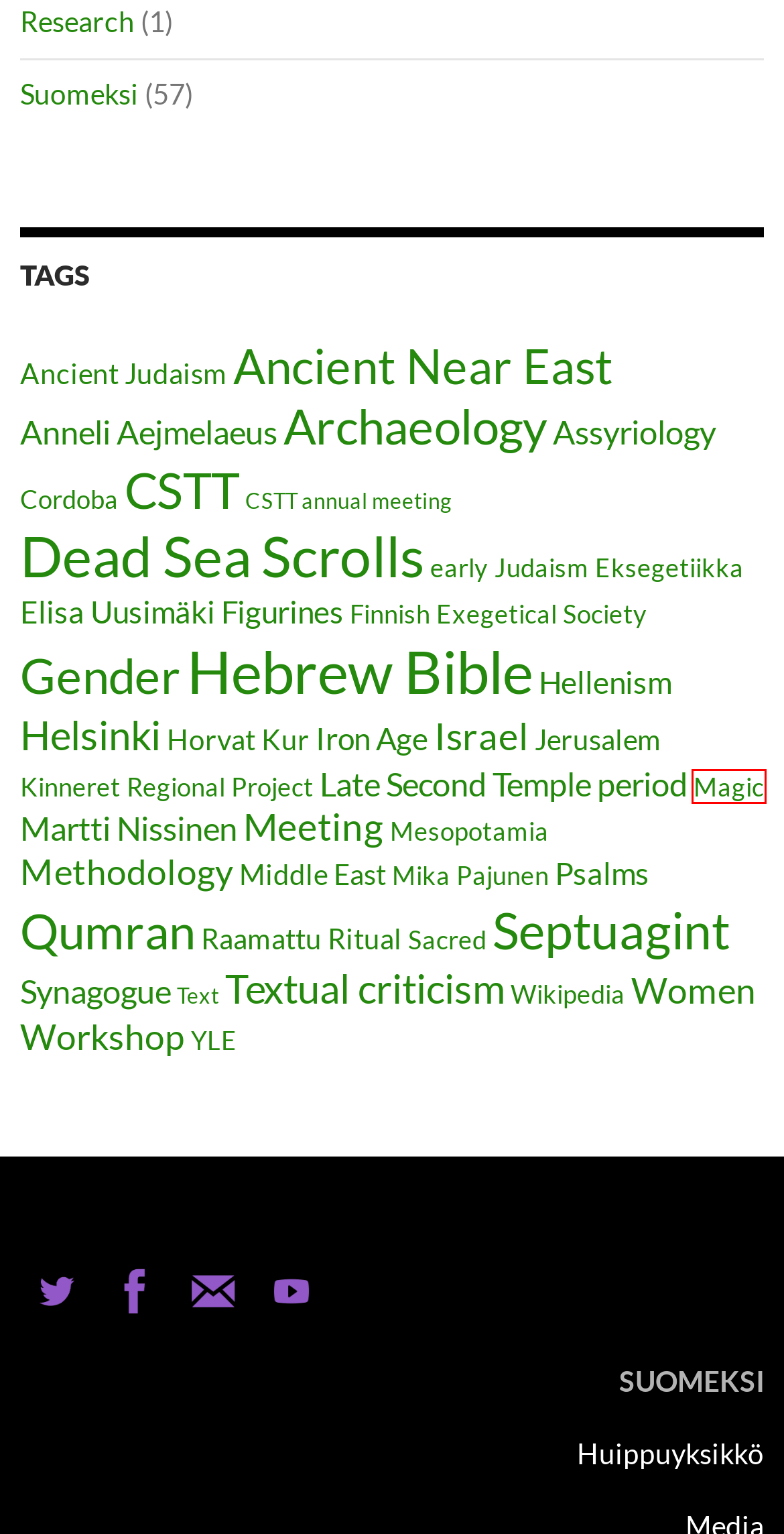You have a screenshot of a webpage, and a red bounding box highlights an element. Select the webpage description that best fits the new page after clicking the element within the bounding box. Options are:
A. Dead Sea Scrolls | Changes in Sacred Texts and Traditions
B. Helsinki | Changes in Sacred Texts and Traditions
C. Synagogue | Changes in Sacred Texts and Traditions
D. Martti Nissinen | Changes in Sacred Texts and Traditions
E. YLE | Changes in Sacred Texts and Traditions
F. Methodology | Changes in Sacred Texts and Traditions
G. Septuagint | Changes in Sacred Texts and Traditions
H. Magic | Changes in Sacred Texts and Traditions

H